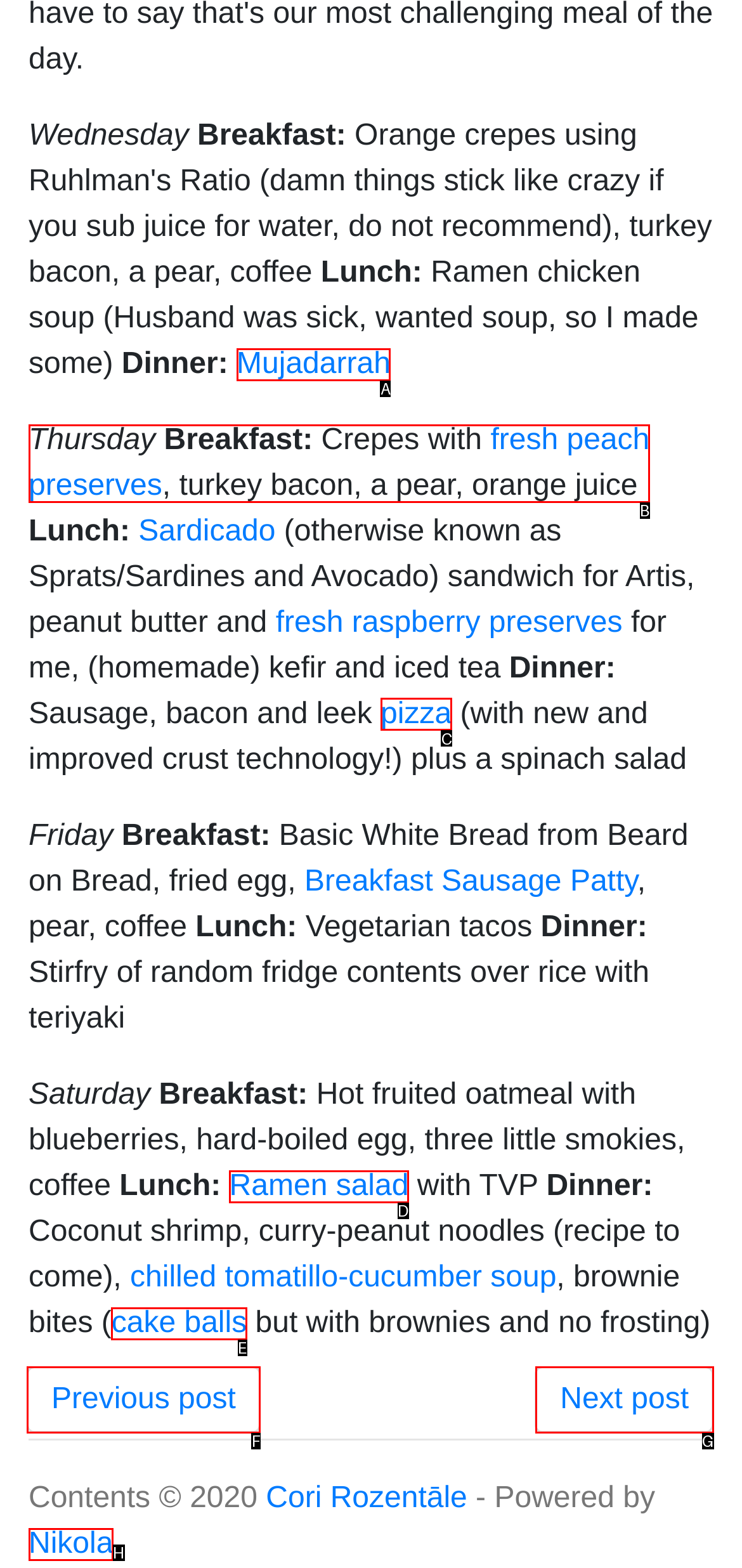To execute the task: Click on 'pizza', which one of the highlighted HTML elements should be clicked? Answer with the option's letter from the choices provided.

C